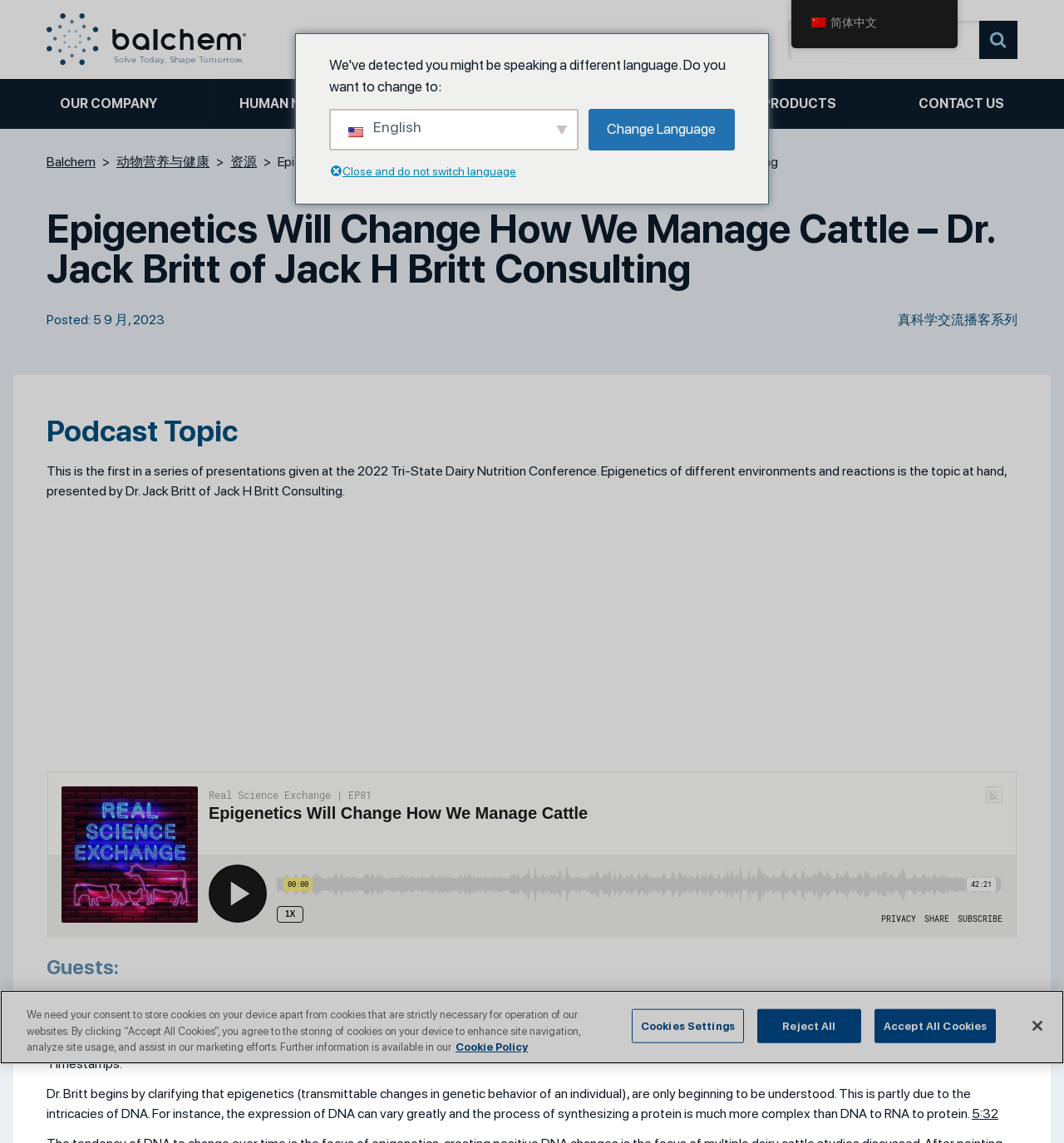Locate the bounding box coordinates of the element I should click to achieve the following instruction: "Change Language".

[0.553, 0.095, 0.691, 0.132]